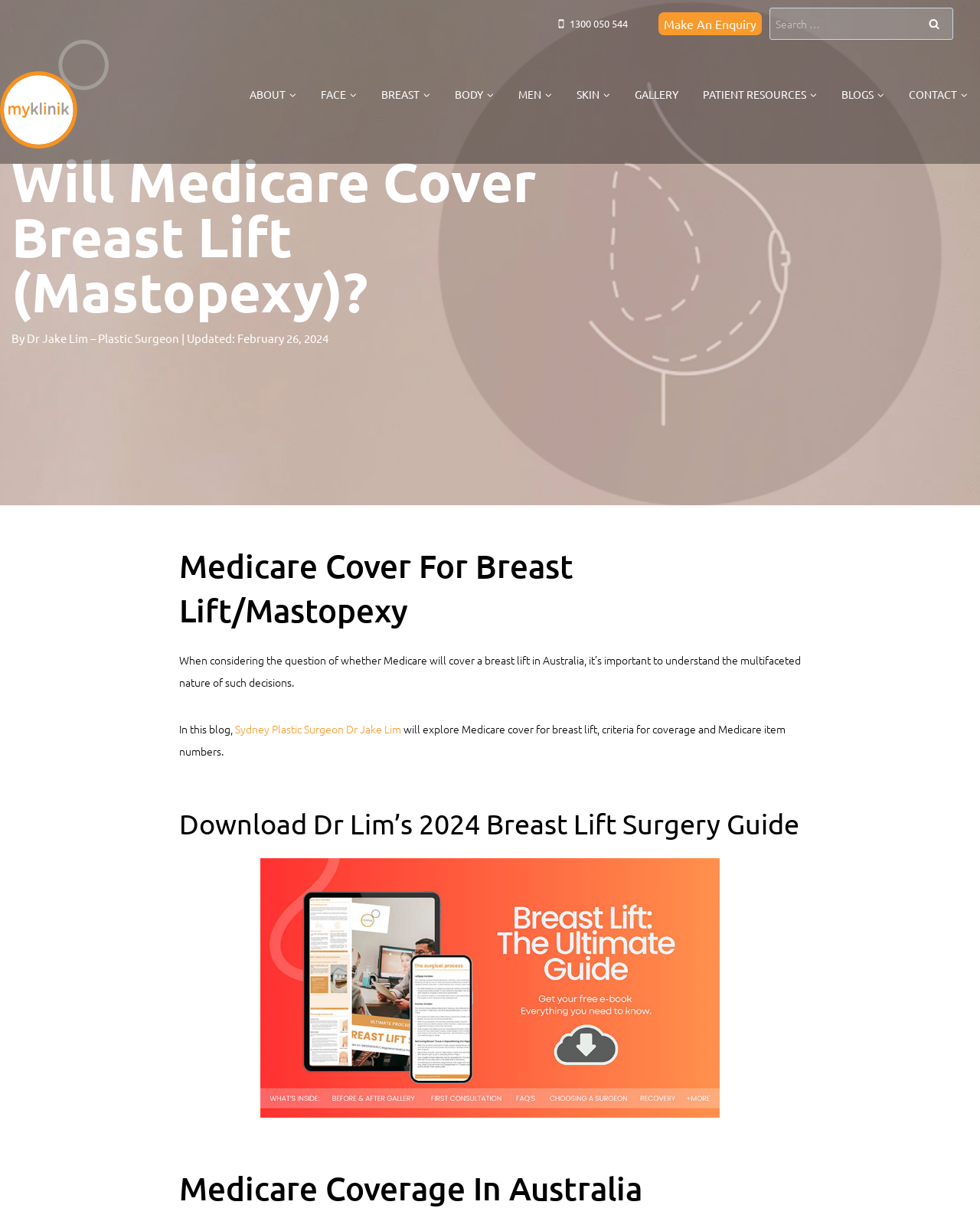Respond to the following question using a concise word or phrase: 
Who is the author of the blog post?

Dr Jake Lim